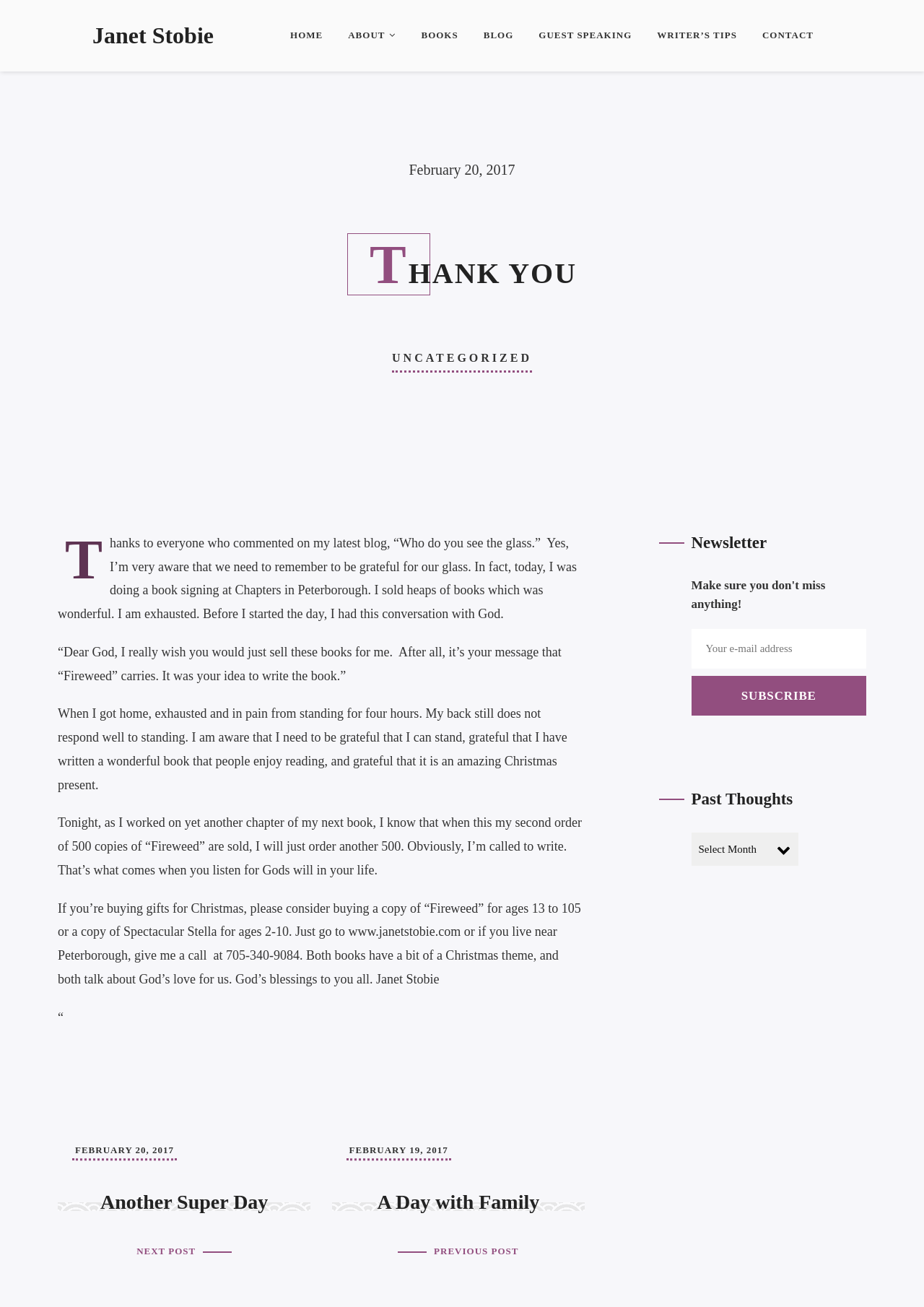Please specify the bounding box coordinates of the clickable region necessary for completing the following instruction: "Read the 'THANK YOU' heading". The coordinates must consist of four float numbers between 0 and 1, i.e., [left, top, right, bottom].

[0.062, 0.173, 0.938, 0.232]